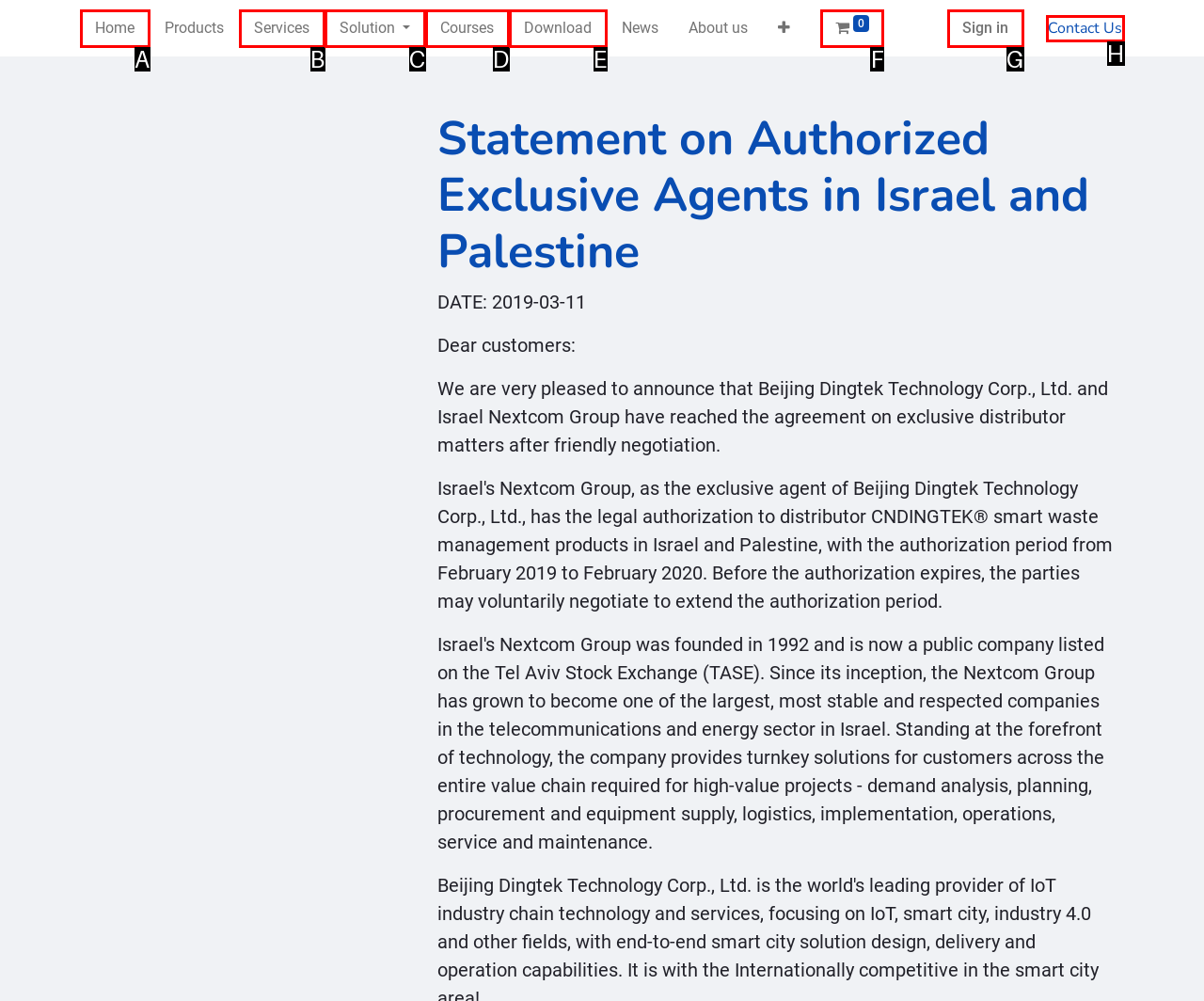Select the option that fits this description: Sign in
Answer with the corresponding letter directly.

G